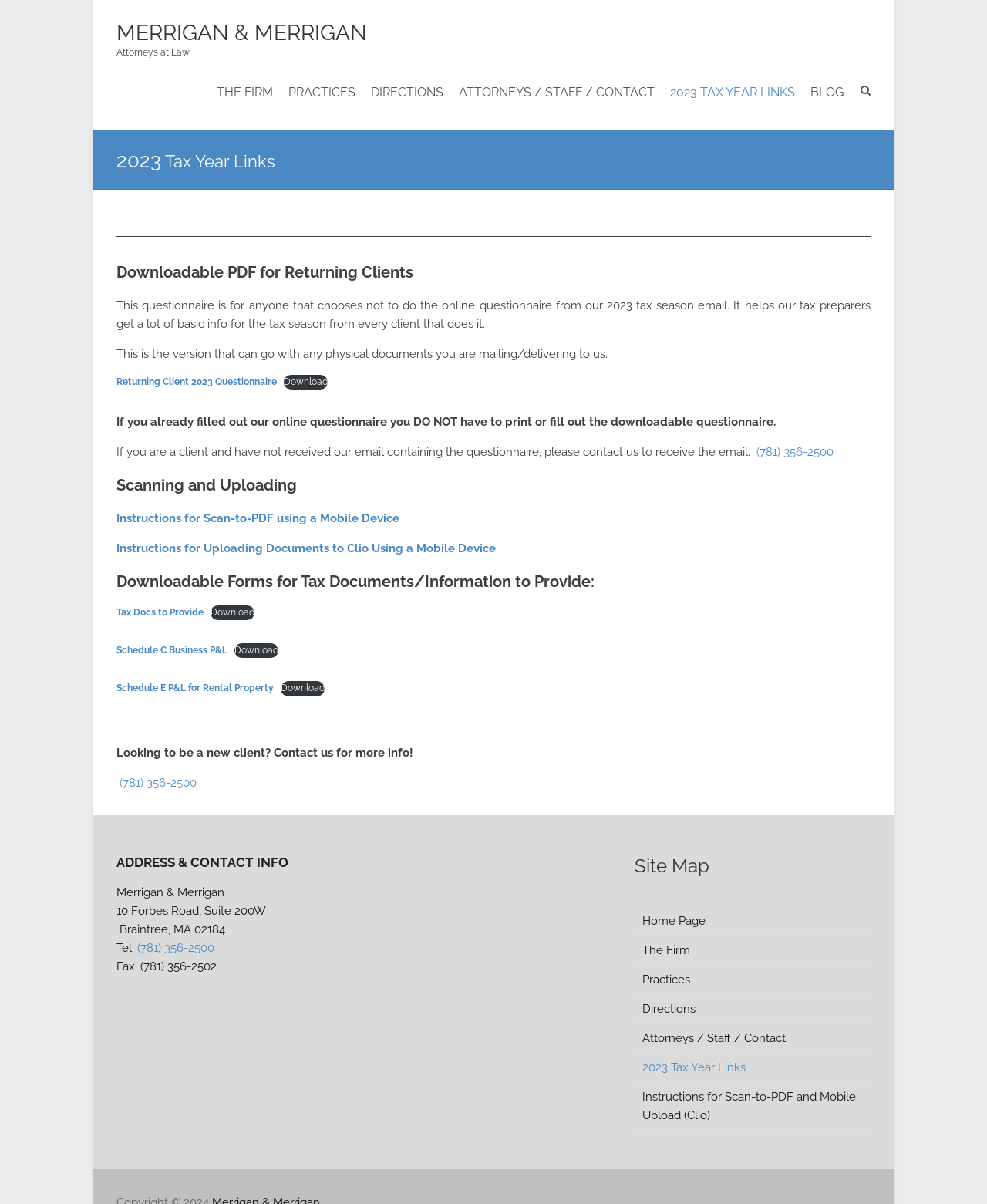Identify the bounding box coordinates of the area that should be clicked in order to complete the given instruction: "Learn more about the DSA's aims and objectives". The bounding box coordinates should be four float numbers between 0 and 1, i.e., [left, top, right, bottom].

None